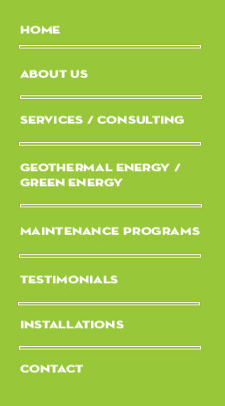Refer to the image and provide an in-depth answer to the question:
How many sections are in the menu?

The caption lists the sections in the menu, which are 'Home', 'About Us', 'Services/Consulting', 'Geothermal Energy/Green Energy', 'Maintenance Programs', 'Testimonials', 'Installations', and 'Contact', totaling 8 sections.